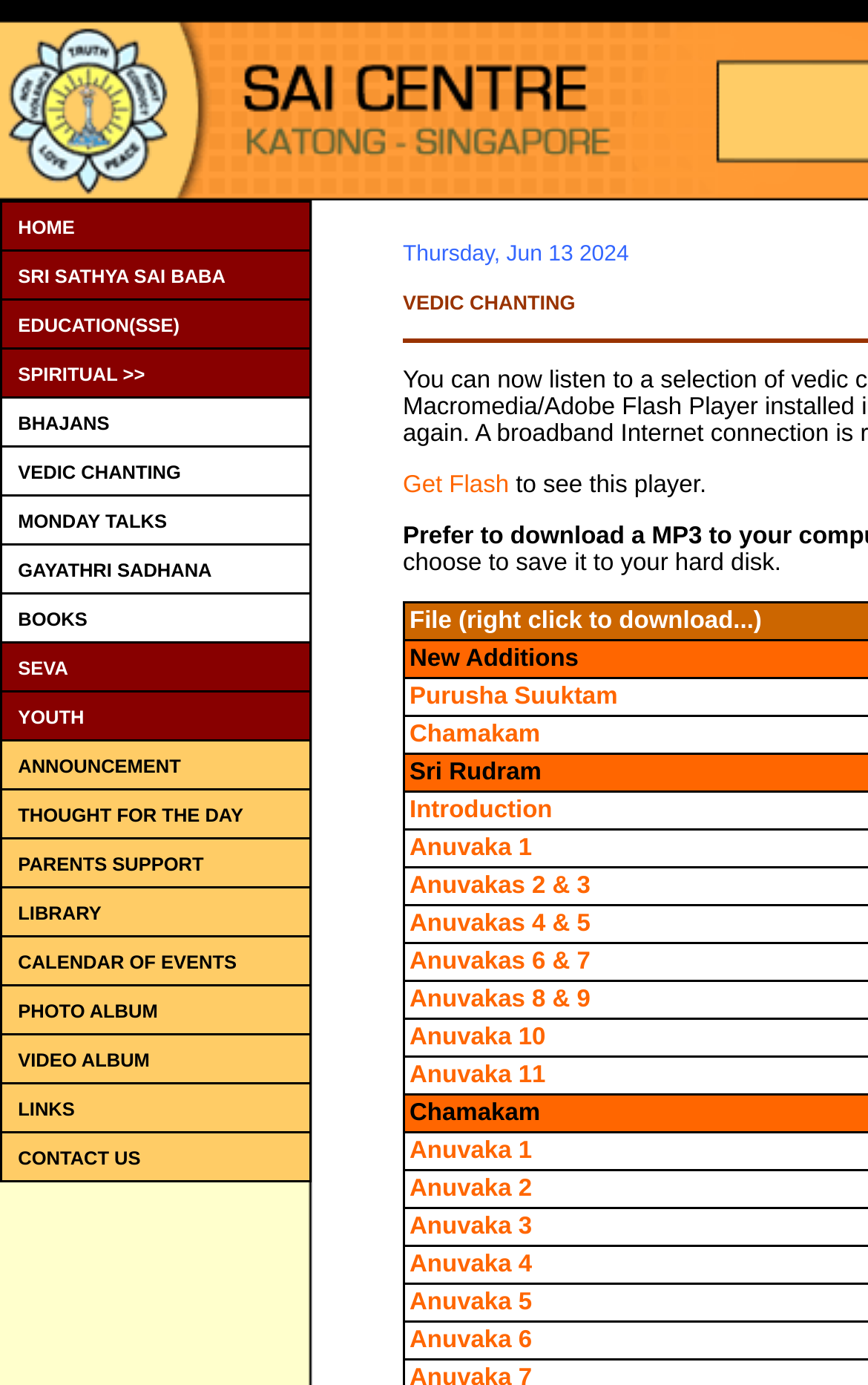Please find the bounding box for the UI component described as follows: "HOME".

[0.021, 0.155, 0.086, 0.171]